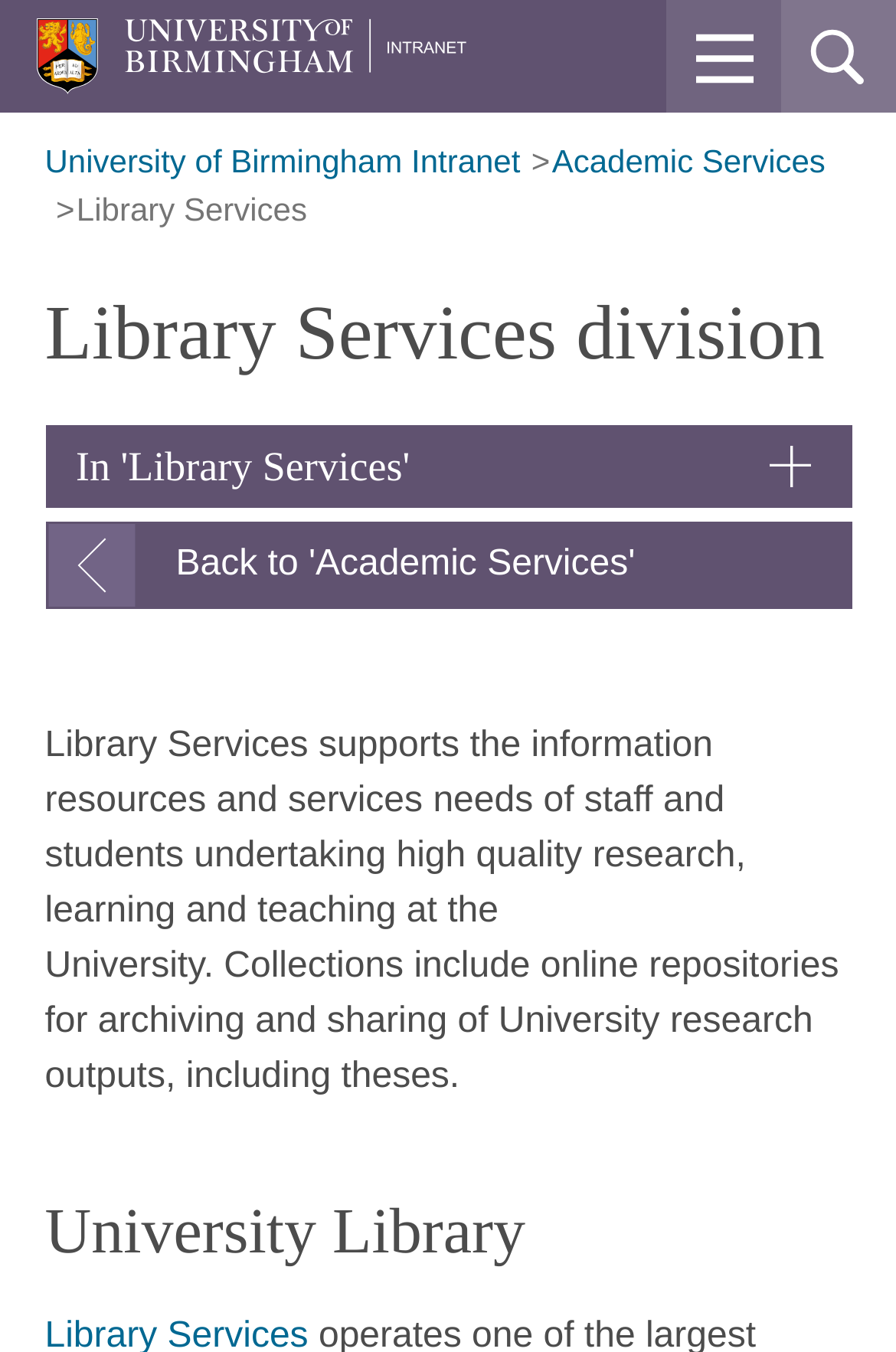Find the bounding box coordinates of the element's region that should be clicked in order to follow the given instruction: "Toggle navigation". The coordinates should consist of four float numbers between 0 and 1, i.e., [left, top, right, bottom].

[0.05, 0.314, 0.95, 0.375]